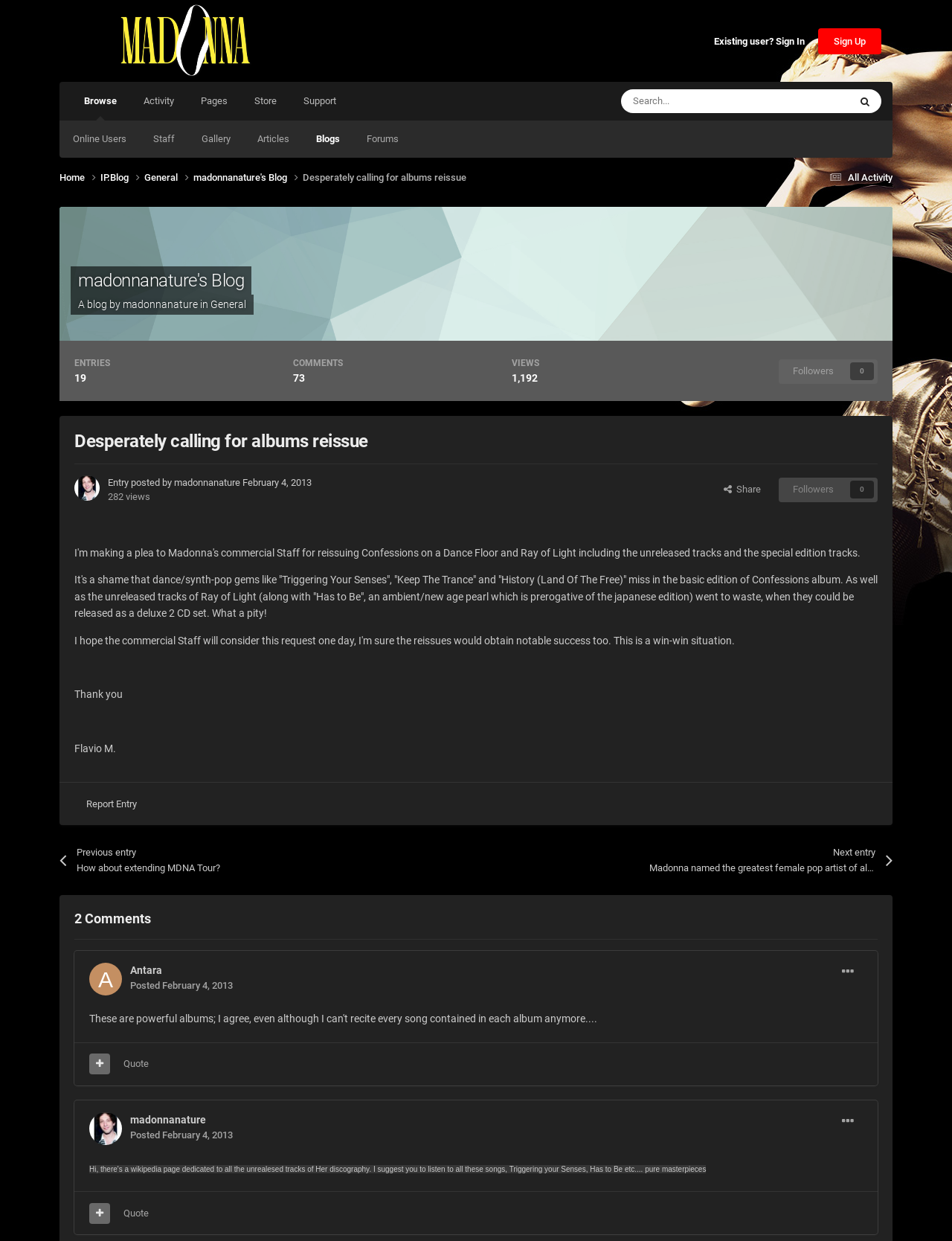What is the name of the blog?
Please answer the question with a detailed and comprehensive explanation.

I found the answer by looking at the top of the webpage, where it says 'madonnanature's Blog' in a heading element.